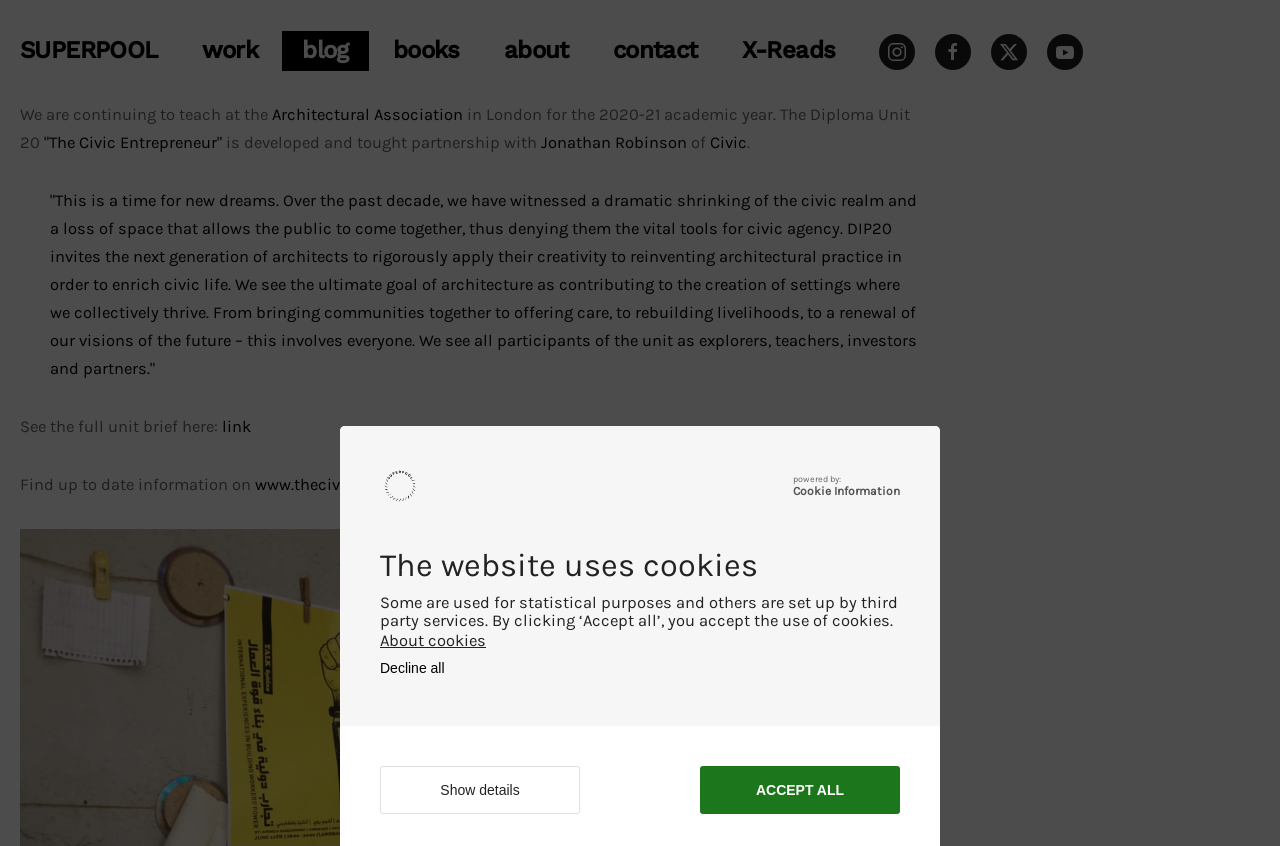Use a single word or phrase to respond to the question:
Who is the partner of the unit taught at the Architectural Association?

Jonathan Robinson